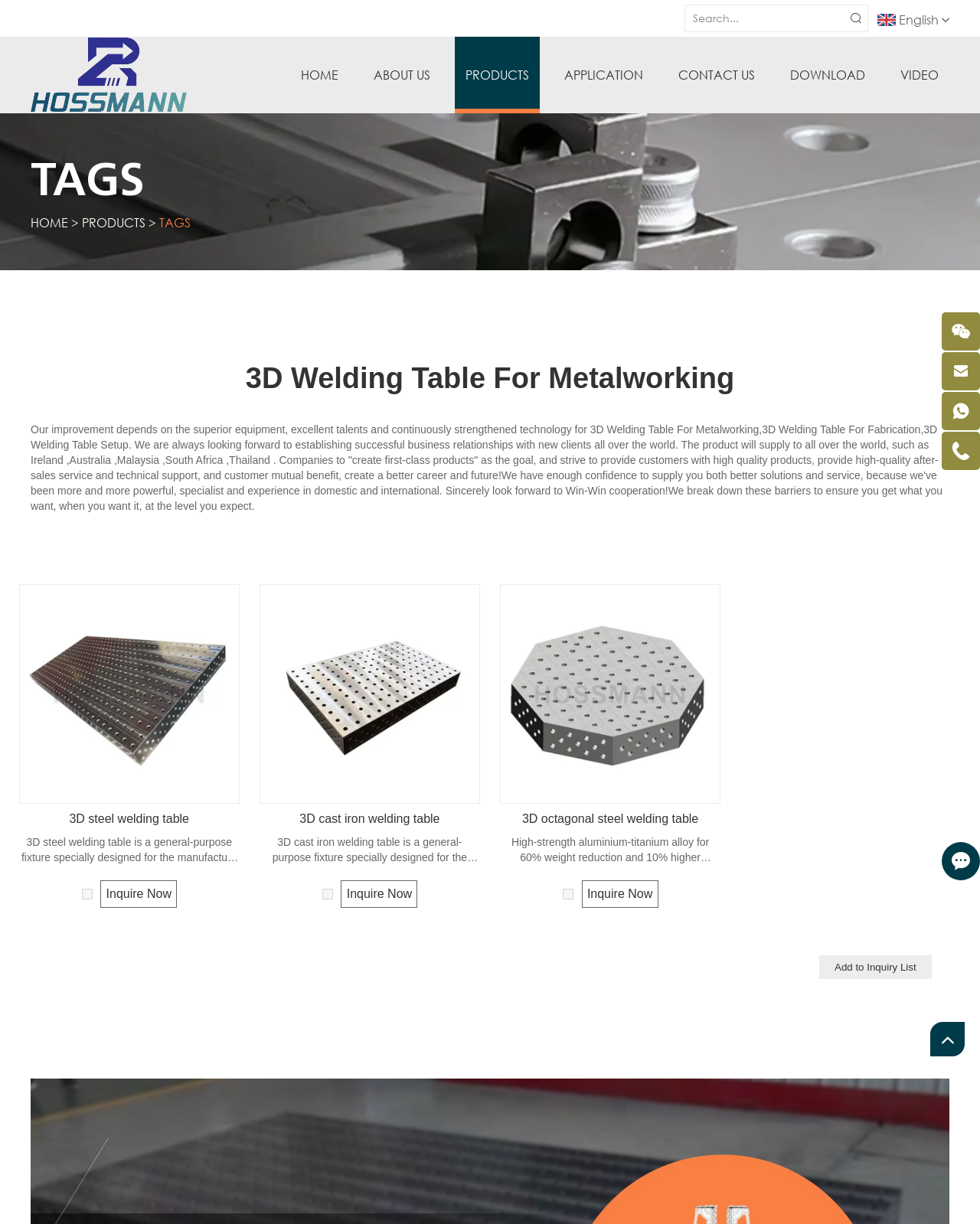Locate the bounding box coordinates of the clickable area needed to fulfill the instruction: "Visit the home page".

[0.296, 0.03, 0.356, 0.093]